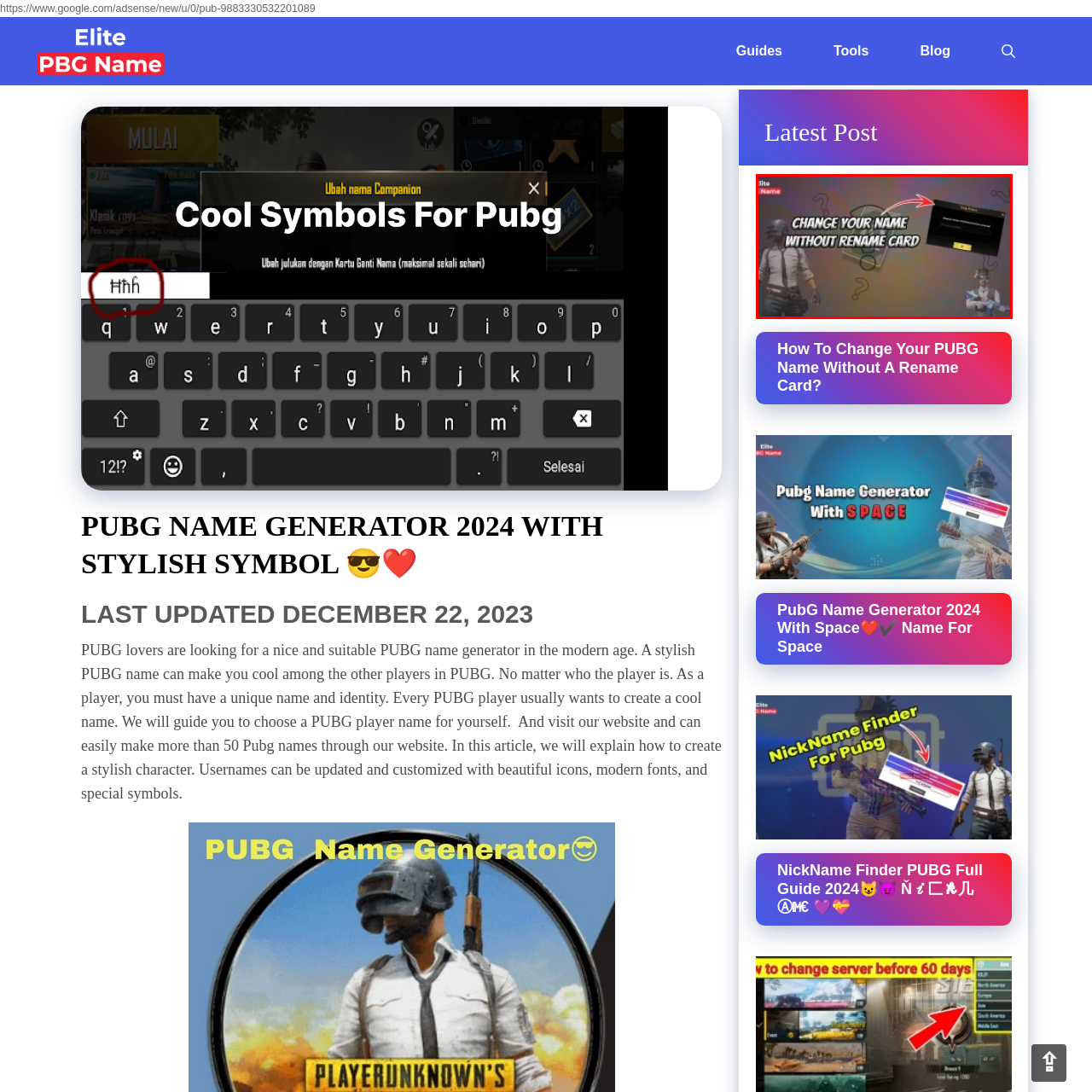What is the character in the banner dressed in?
Observe the image within the red bounding box and respond to the question with a detailed answer, relying on the image for information.

The character in the banner is depicted on the left side, dressed in a typical player outfit, which suggests the gaming context of PUBG.